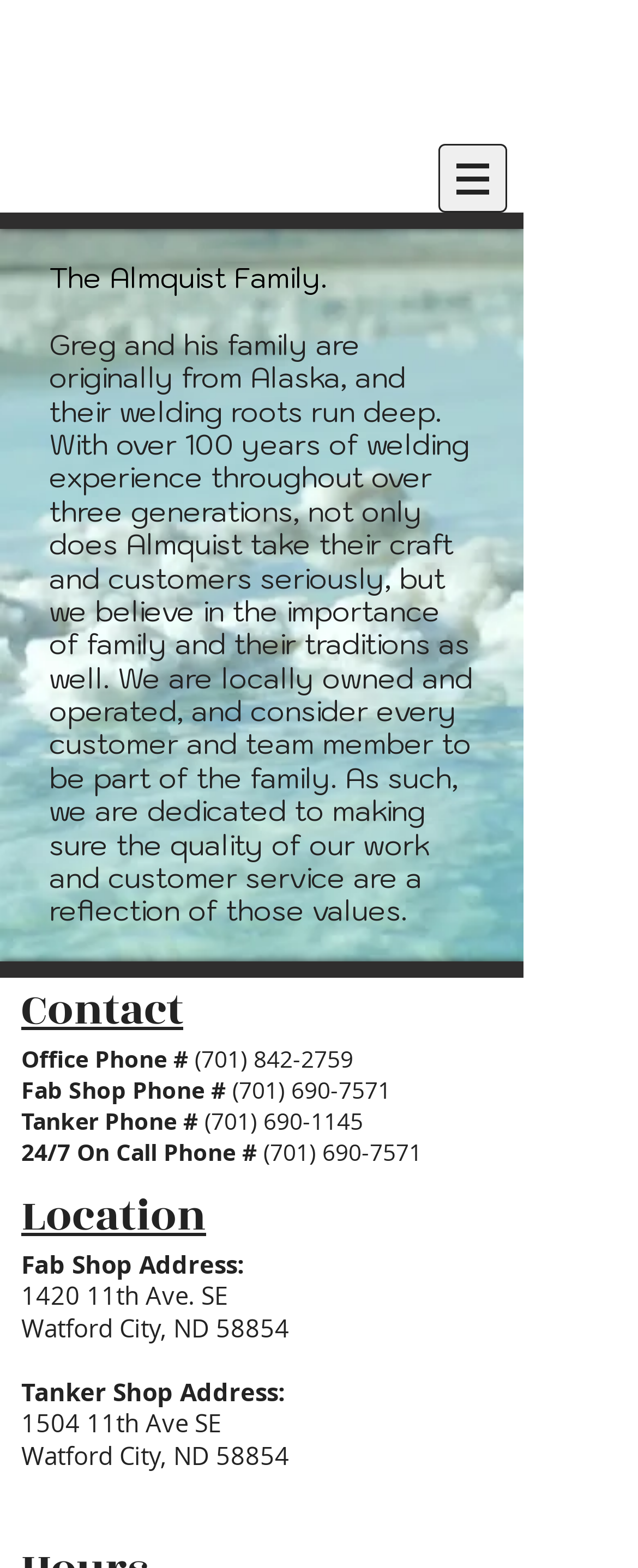What is the name of the family that owns Almquist Welding & Fab? Based on the screenshot, please respond with a single word or phrase.

Almquist Family